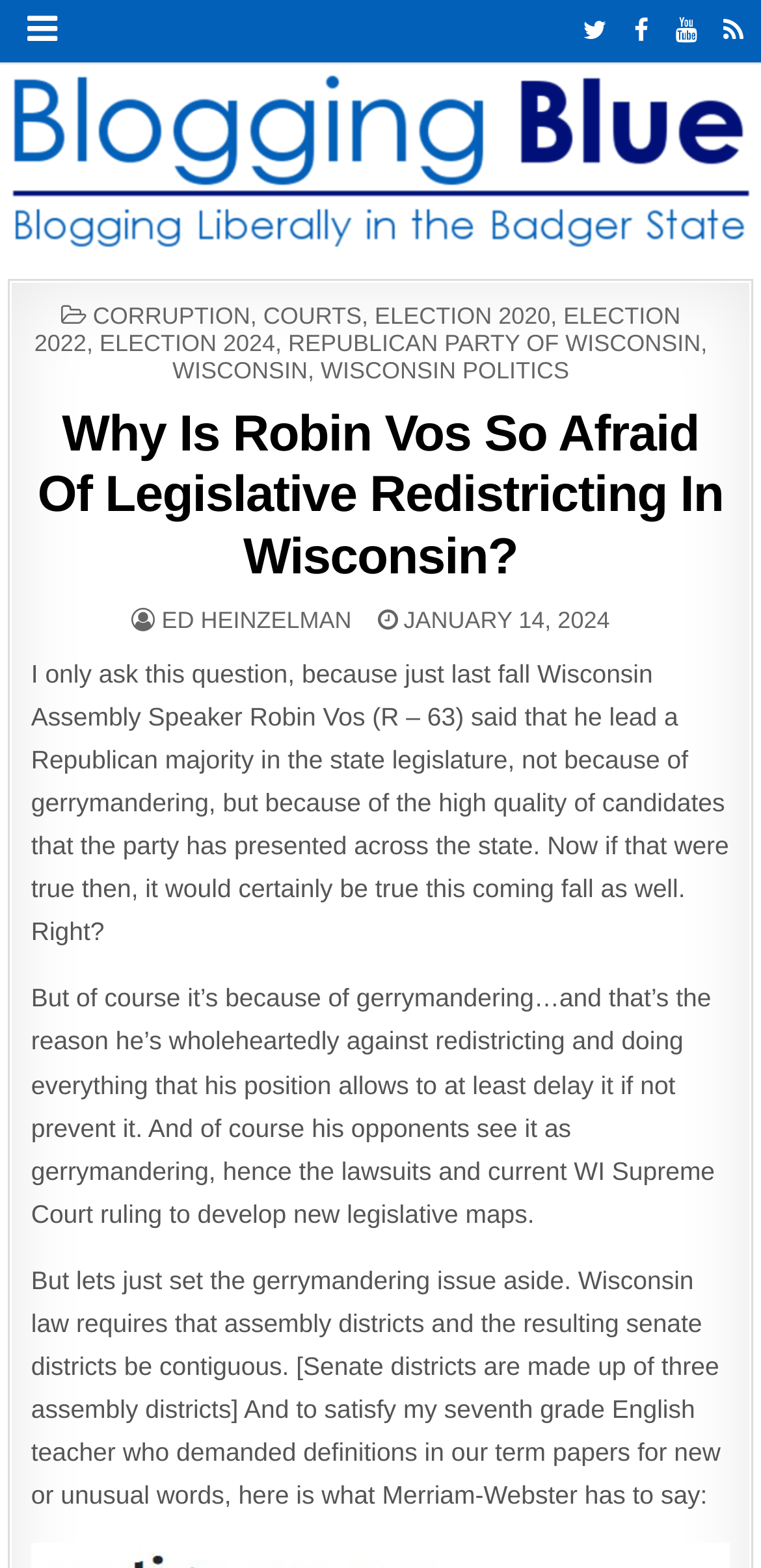Using a single word or phrase, answer the following question: 
Who is the author of the blog post?

Ed Heinzelman